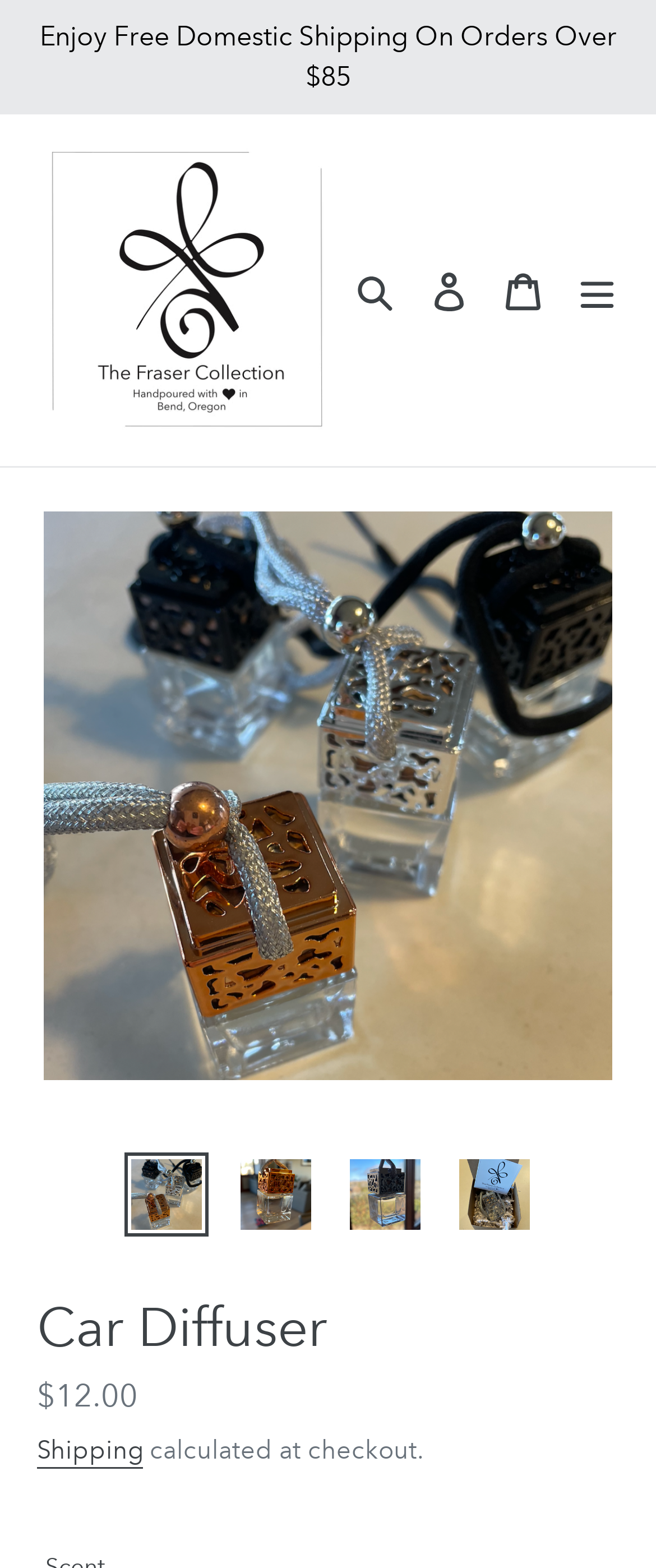Please specify the bounding box coordinates of the clickable region to carry out the following instruction: "Click the search button". The coordinates should be four float numbers between 0 and 1, in the format [left, top, right, bottom].

[0.515, 0.161, 0.628, 0.209]